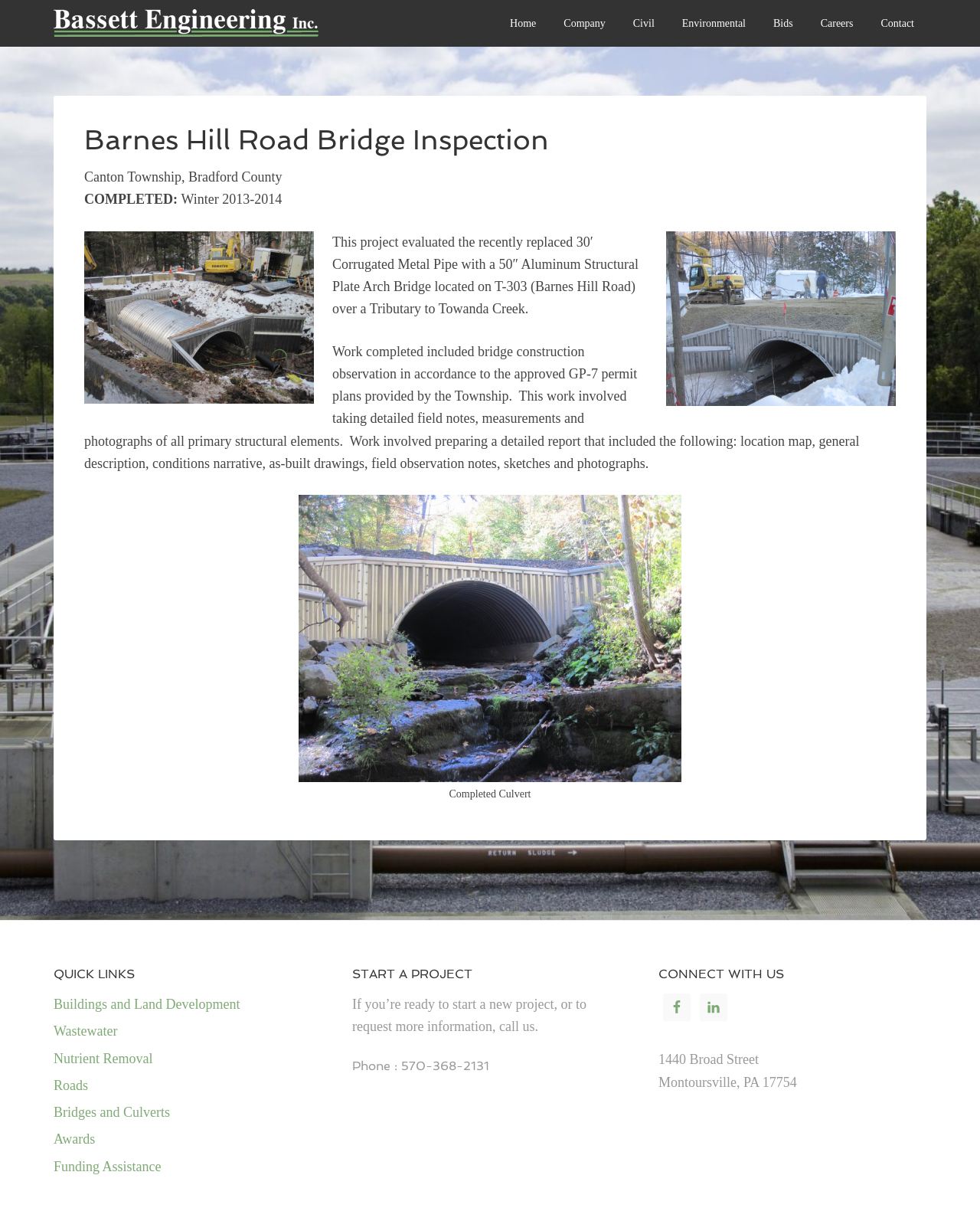Provide the bounding box coordinates of the HTML element this sentence describes: "Buildings and Land Development". The bounding box coordinates consist of four float numbers between 0 and 1, i.e., [left, top, right, bottom].

[0.055, 0.816, 0.245, 0.829]